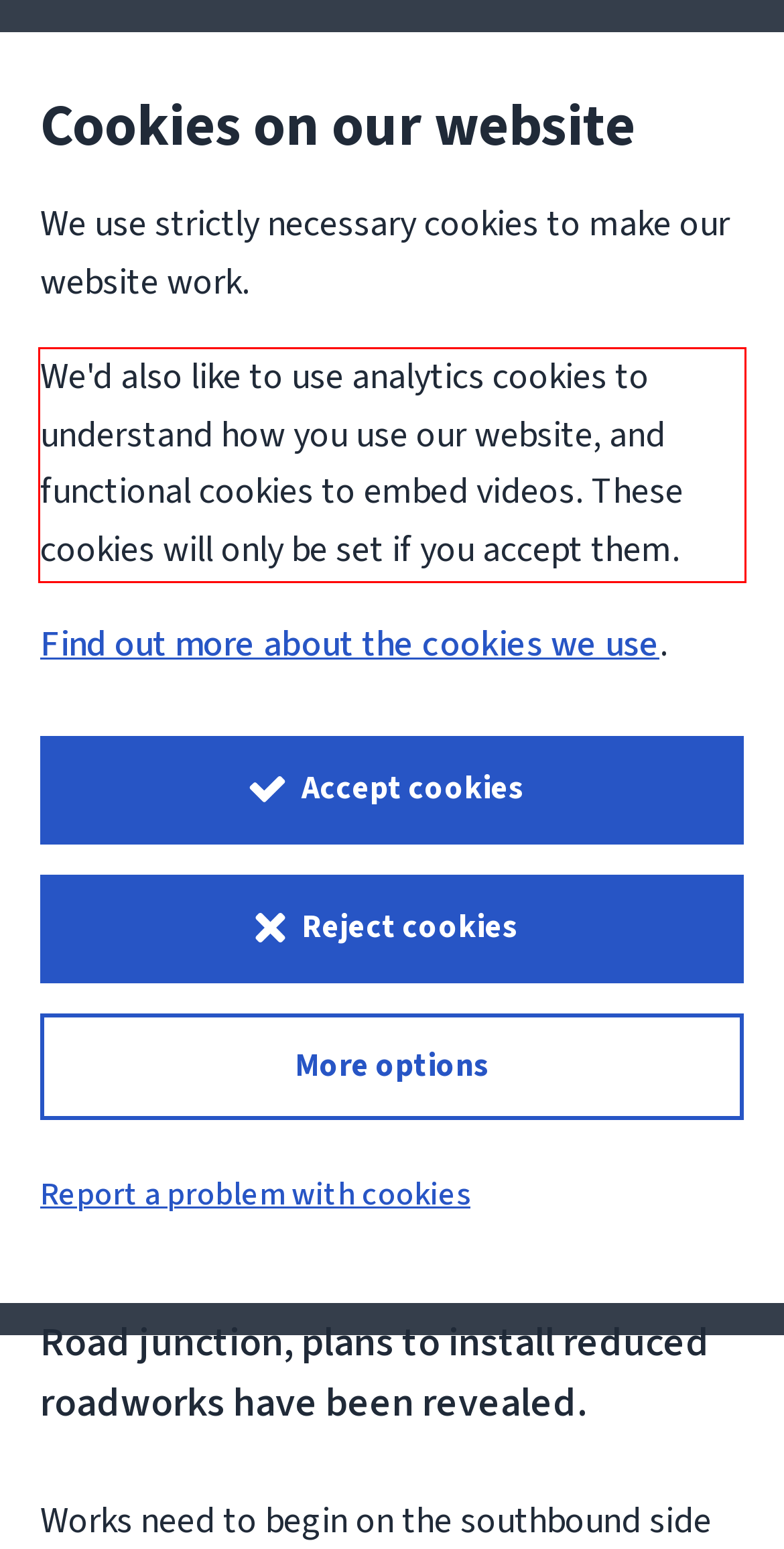In the screenshot of the webpage, find the red bounding box and perform OCR to obtain the text content restricted within this red bounding box.

We'd also like to use analytics cookies to understand how you use our website, and functional cookies to embed videos. These cookies will only be set if you accept them.